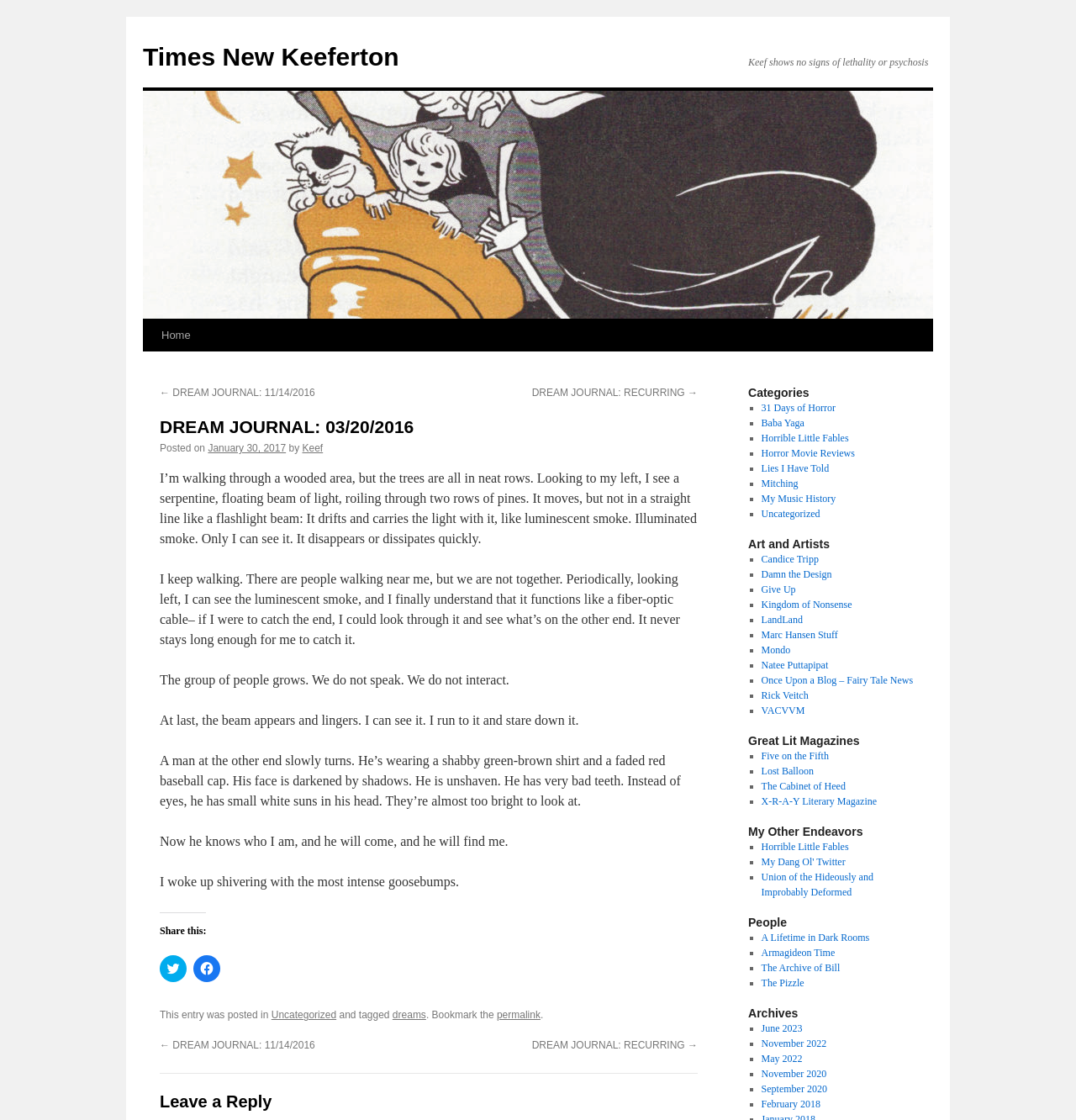Pinpoint the bounding box coordinates of the clickable element to carry out the following instruction: "Leave a reply."

[0.148, 0.972, 0.648, 0.995]